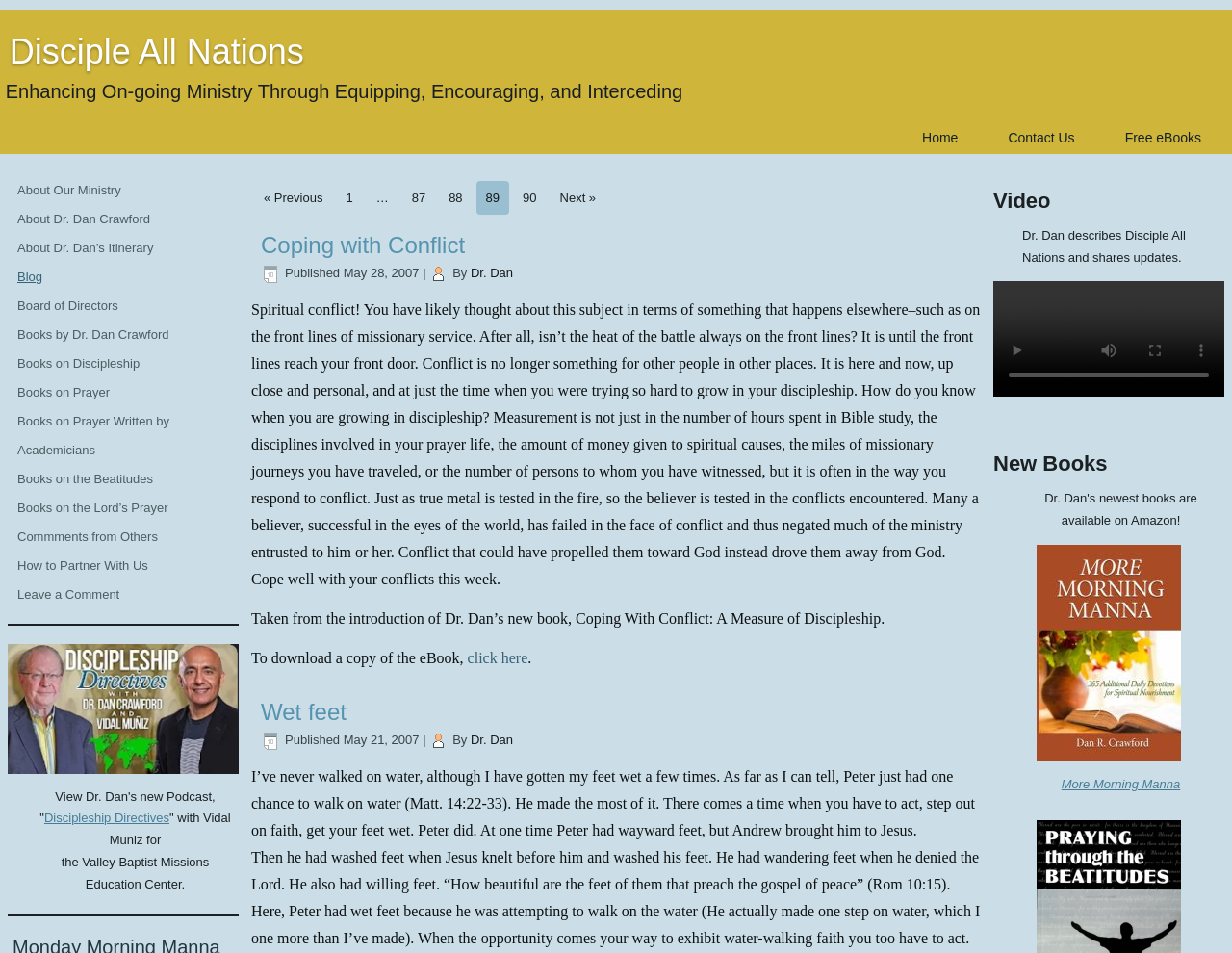Determine the bounding box coordinates of the clickable element to complete this instruction: "Click on the 'Home' link". Provide the coordinates in the format of four float numbers between 0 and 1, [left, top, right, bottom].

[0.733, 0.127, 0.793, 0.162]